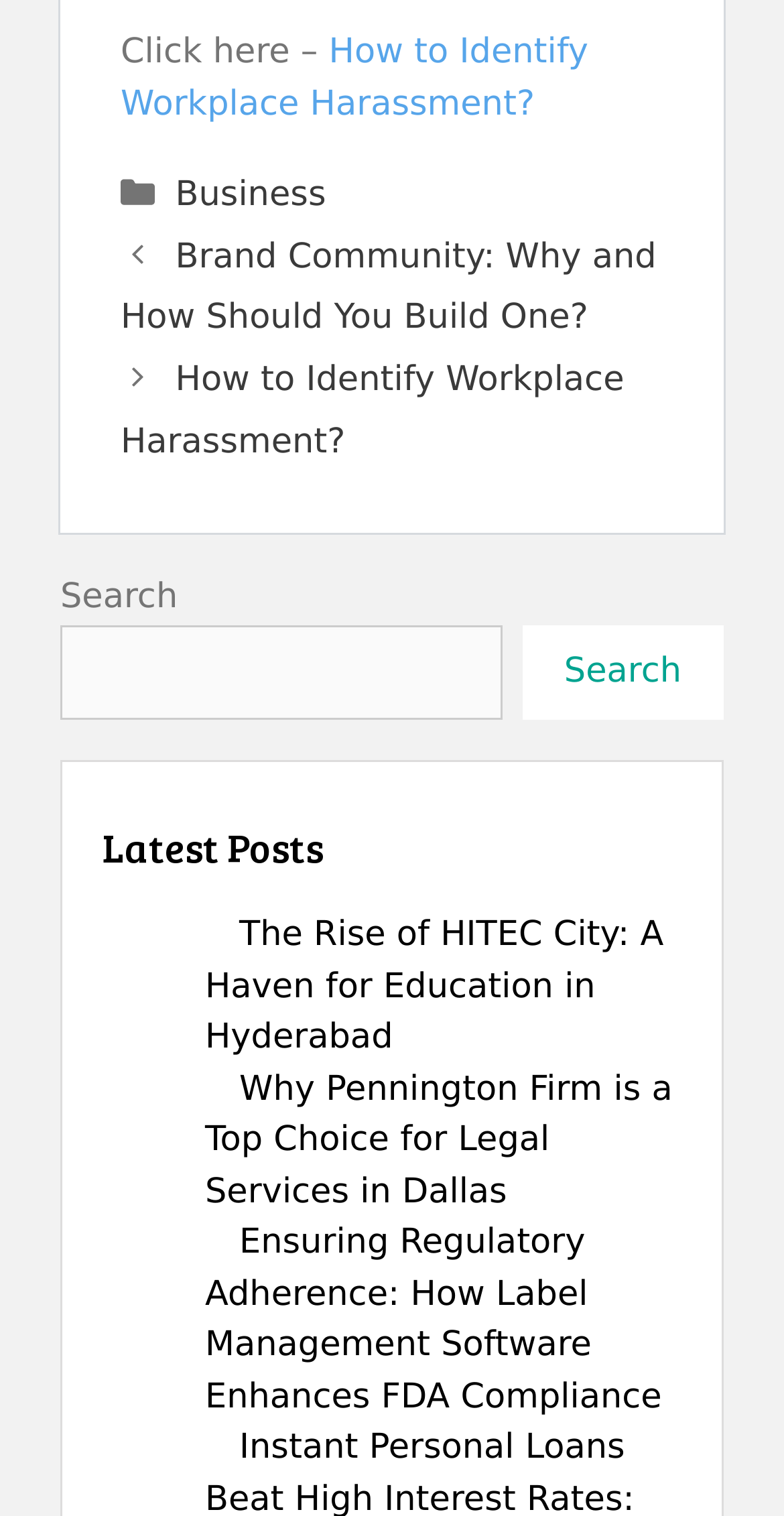Please respond in a single word or phrase: 
What is the category of the post 'Brand Community: Why and How Should You Build One?'?

Business